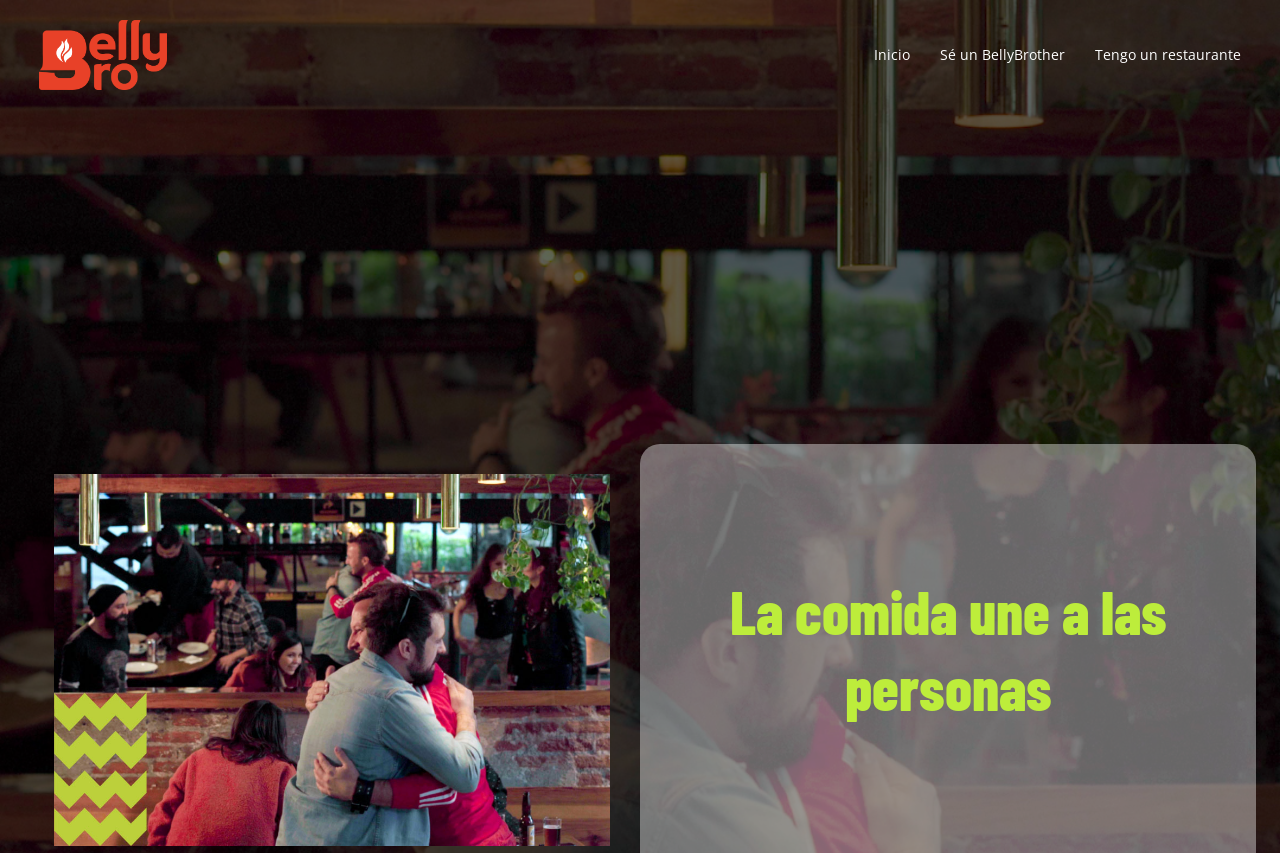Determine the main headline of the webpage and provide its text.

La comida une a las personas